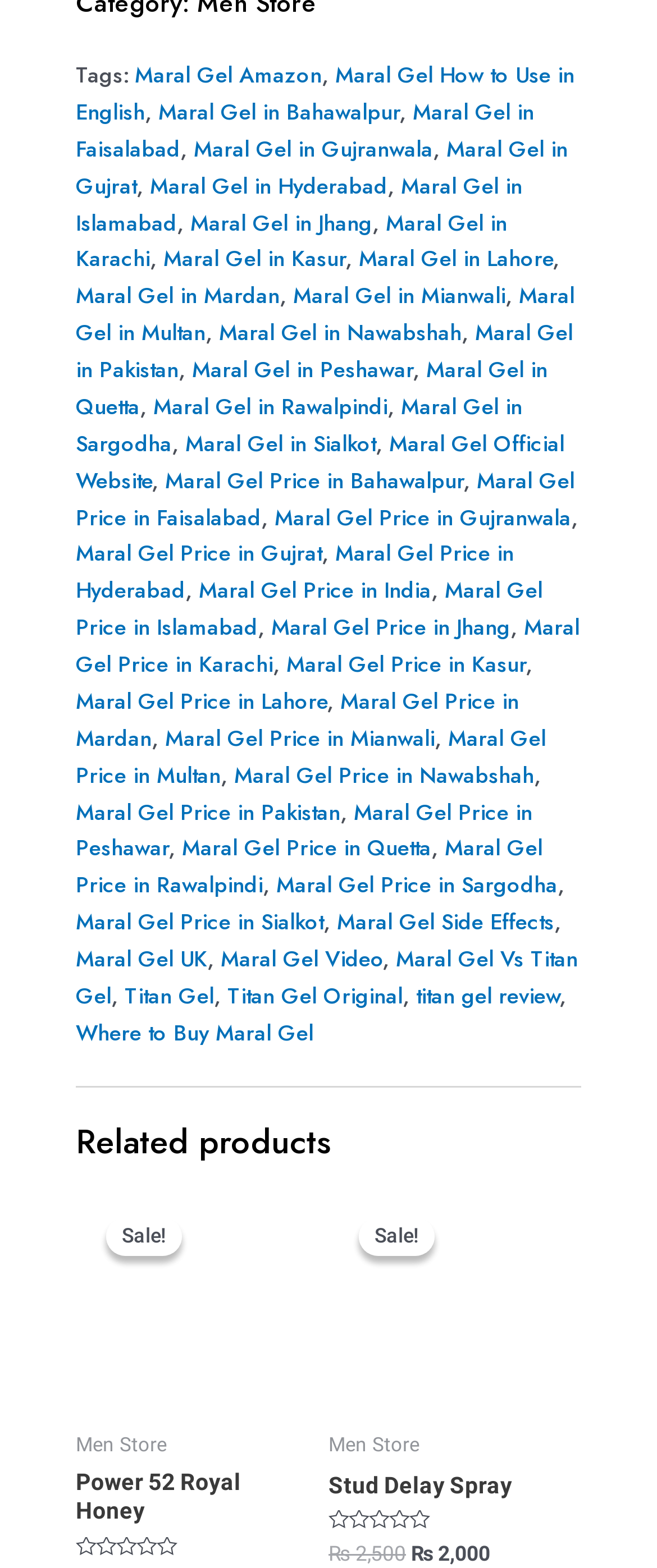Please determine the bounding box coordinates of the element's region to click for the following instruction: "Read about Maral Gel Side Effects".

[0.513, 0.578, 0.844, 0.598]